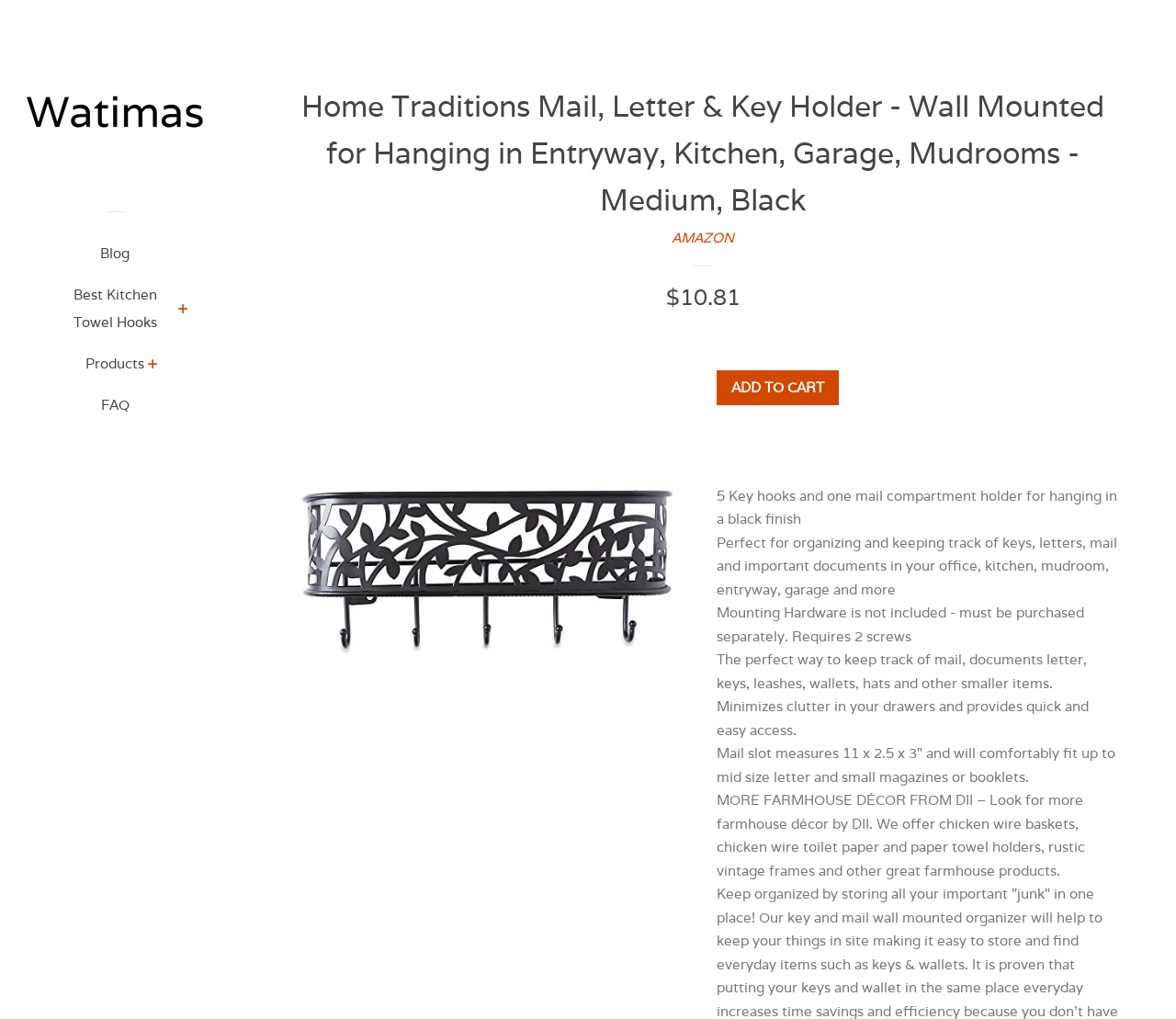Using the provided element description: "Close", determine the bounding box coordinates of the corresponding UI element in the screenshot.

[0.938, 0.108, 0.961, 0.131]